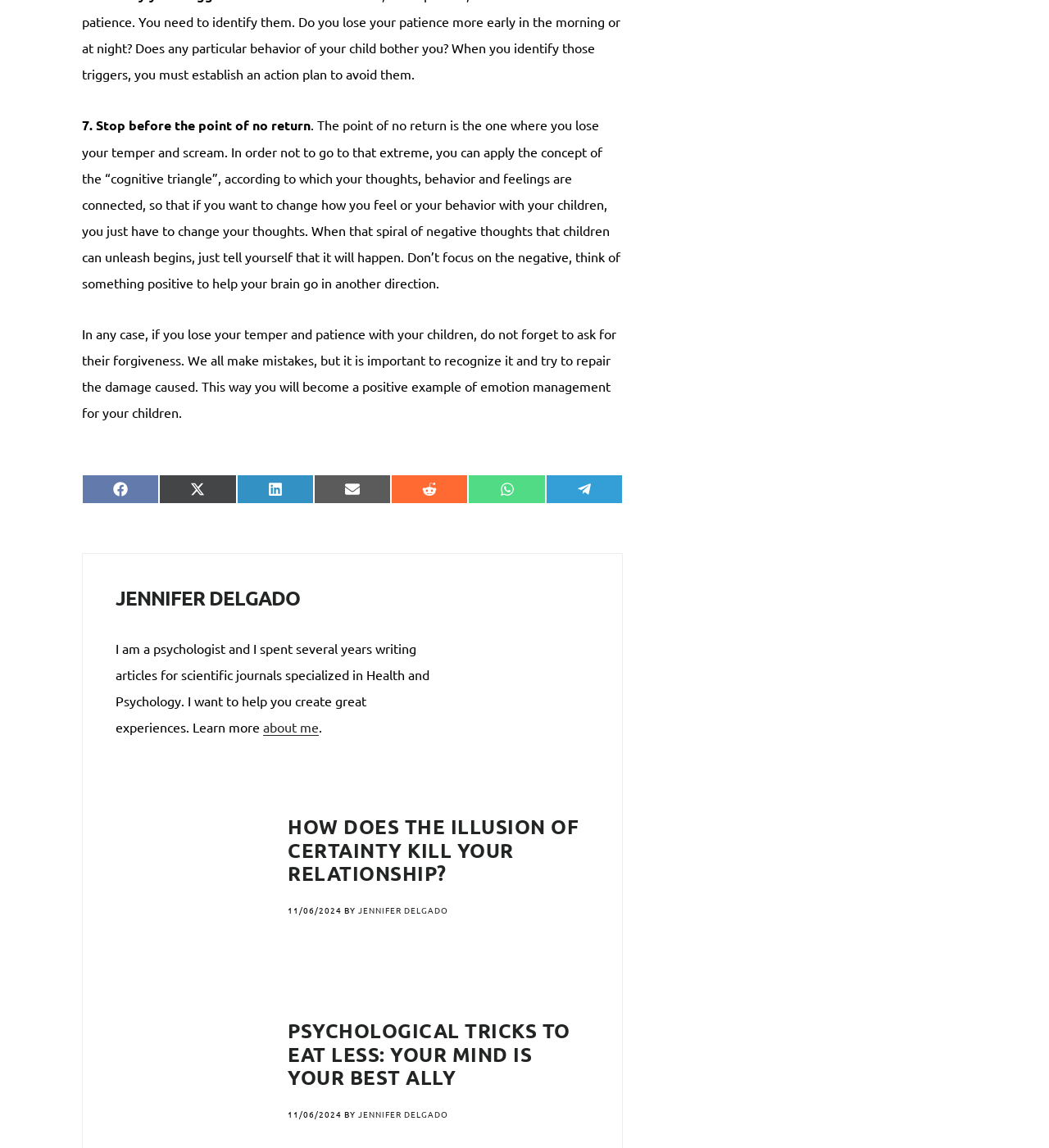Predict the bounding box coordinates of the area that should be clicked to accomplish the following instruction: "Read more about the author". The bounding box coordinates should consist of four float numbers between 0 and 1, i.e., [left, top, right, bottom].

[0.251, 0.626, 0.304, 0.641]